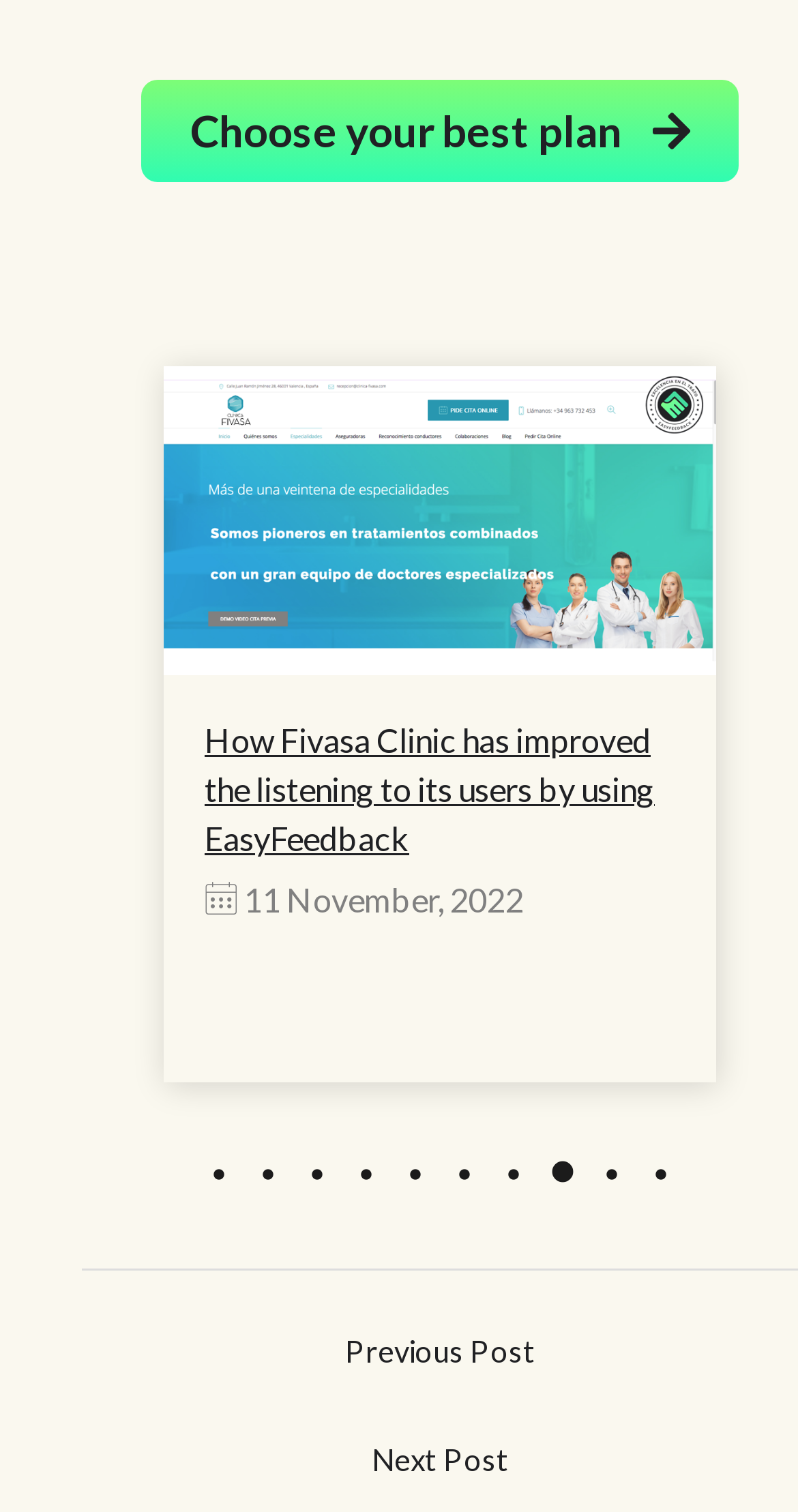How many tabs are available in the tablist?
Please provide a full and detailed response to the question.

By examining the tablist element, I can see that there are 10 tab elements, labeled from '1 of 10' to '10 of 10', indicating that there are 10 tabs available in total.